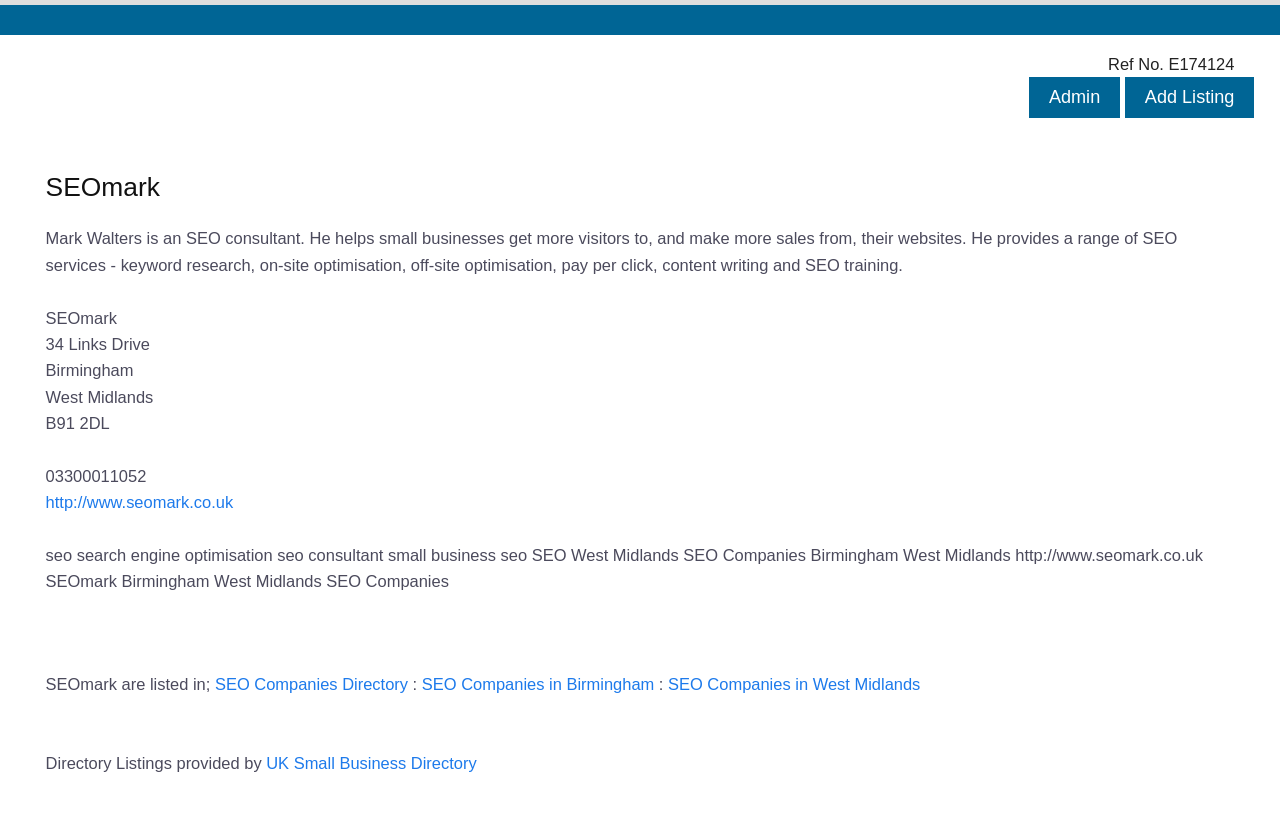Determine the bounding box for the described HTML element: "SEO Companies in Birmingham". Ensure the coordinates are four float numbers between 0 and 1 in the format [left, top, right, bottom].

[0.33, 0.824, 0.511, 0.846]